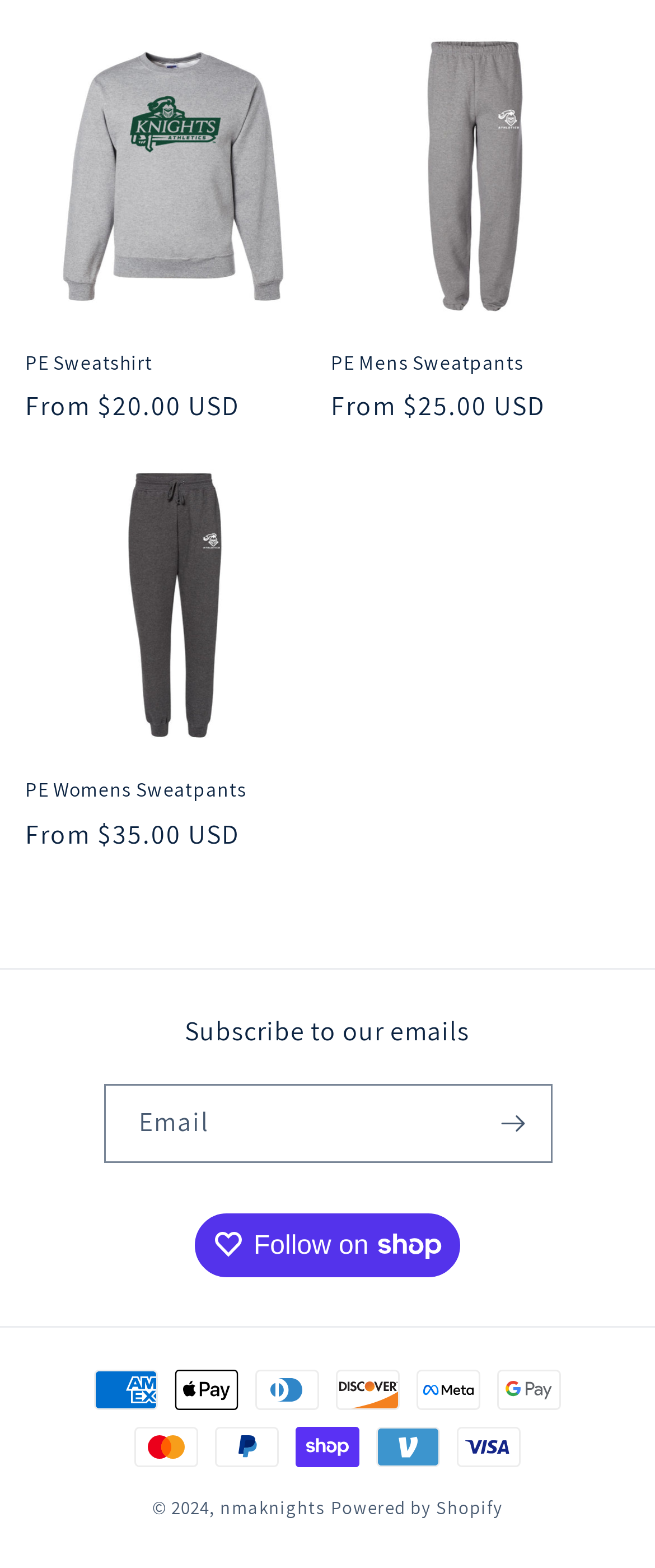Carefully examine the image and provide an in-depth answer to the question: How many products are displayed on this page?

I counted the number of product images and headings on the page, and there are three products displayed: PE Sweatshirt, PE Mens Sweatpants, and PE Womens Sweatpants.